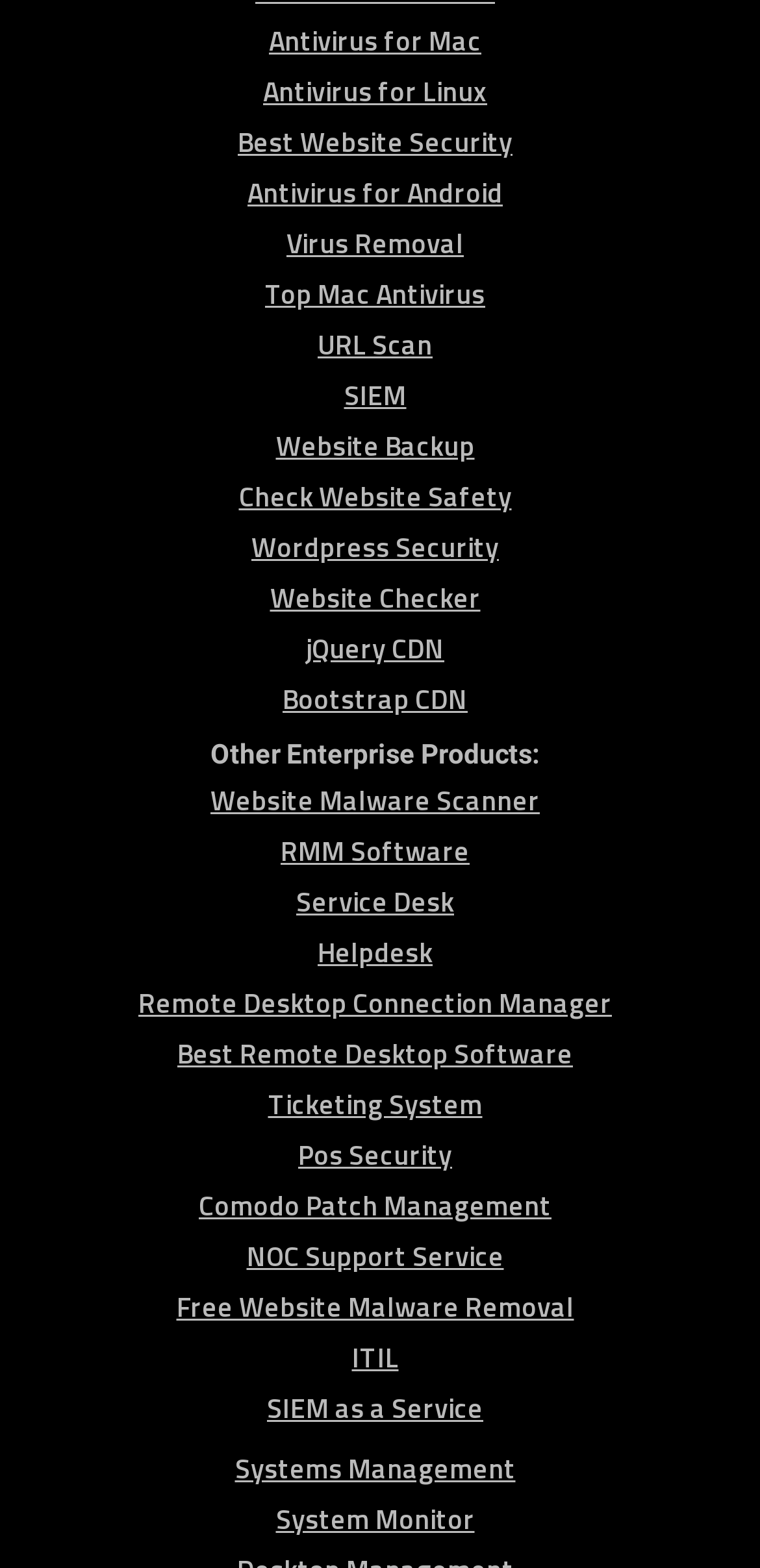Please locate the bounding box coordinates of the region I need to click to follow this instruction: "Get antivirus for Mac".

[0.354, 0.012, 0.633, 0.038]